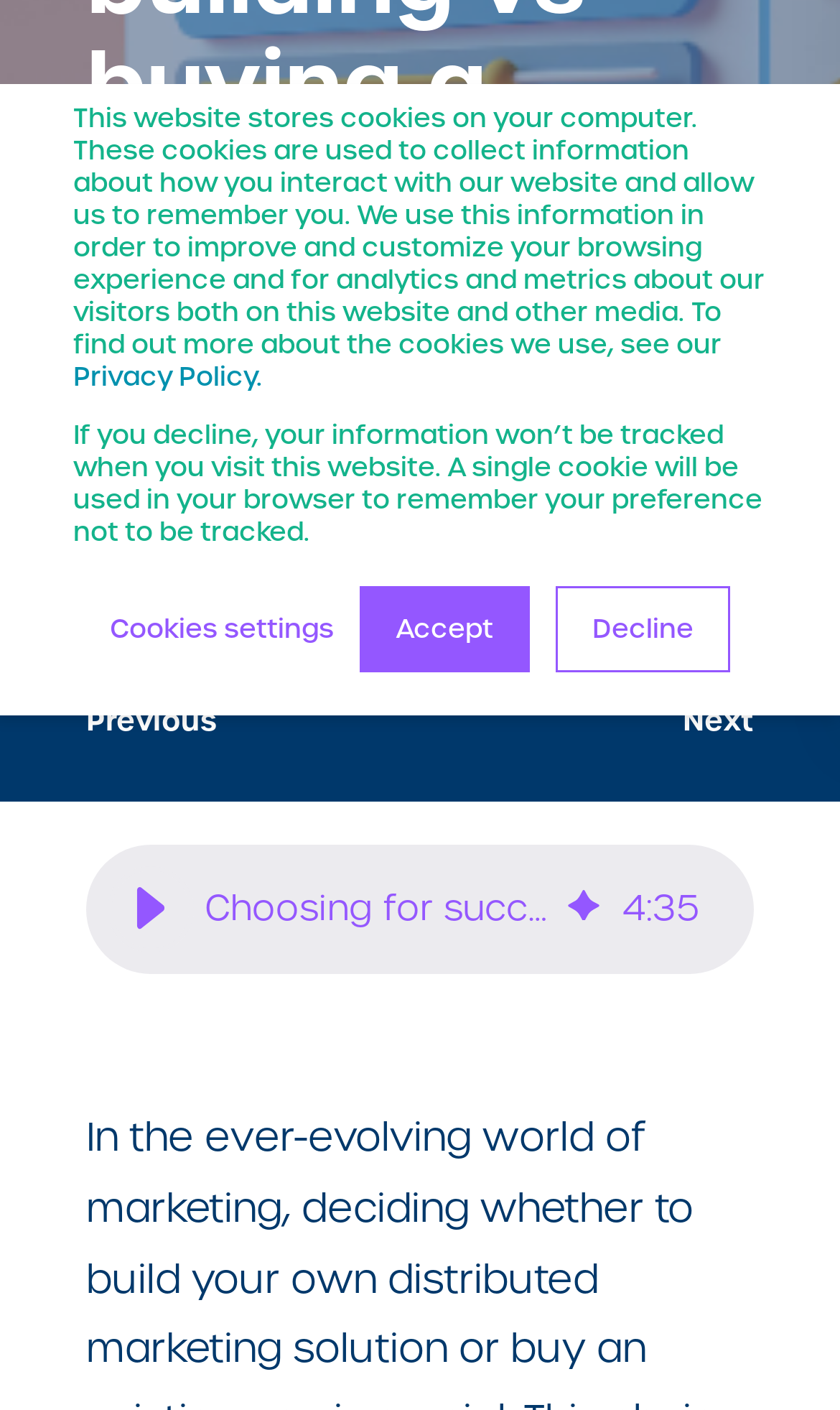Bounding box coordinates should be provided in the format (top-left x, top-left y, bottom-right x, bottom-right y) with all values between 0 and 1. Identify the bounding box for this UI element: Accept

[0.428, 0.416, 0.631, 0.477]